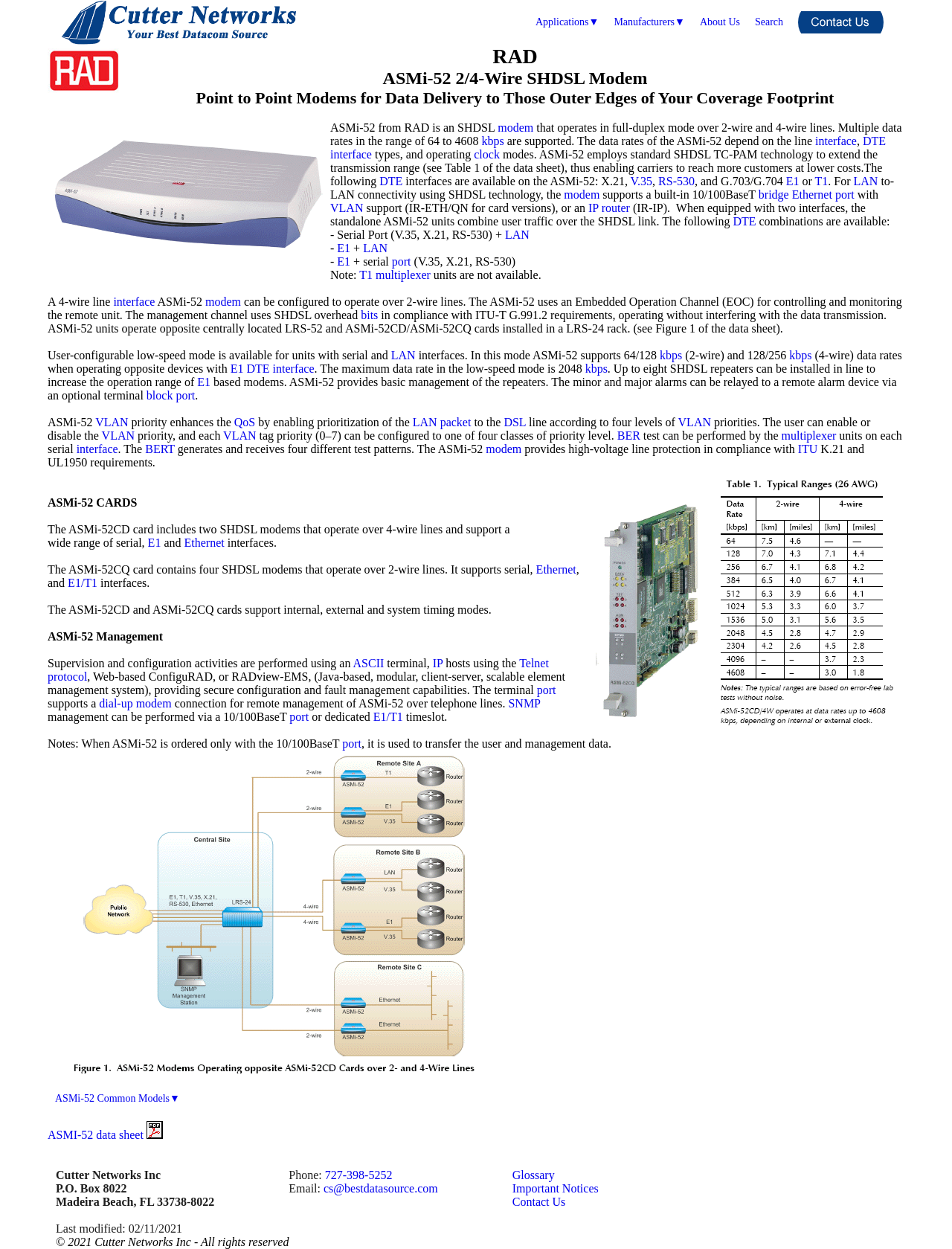Identify the bounding box coordinates for the UI element mentioned here: "ASMi-52 Common Models▼". Provide the coordinates as four float values between 0 and 1, i.e., [left, top, right, bottom].

[0.05, 0.862, 0.197, 0.898]